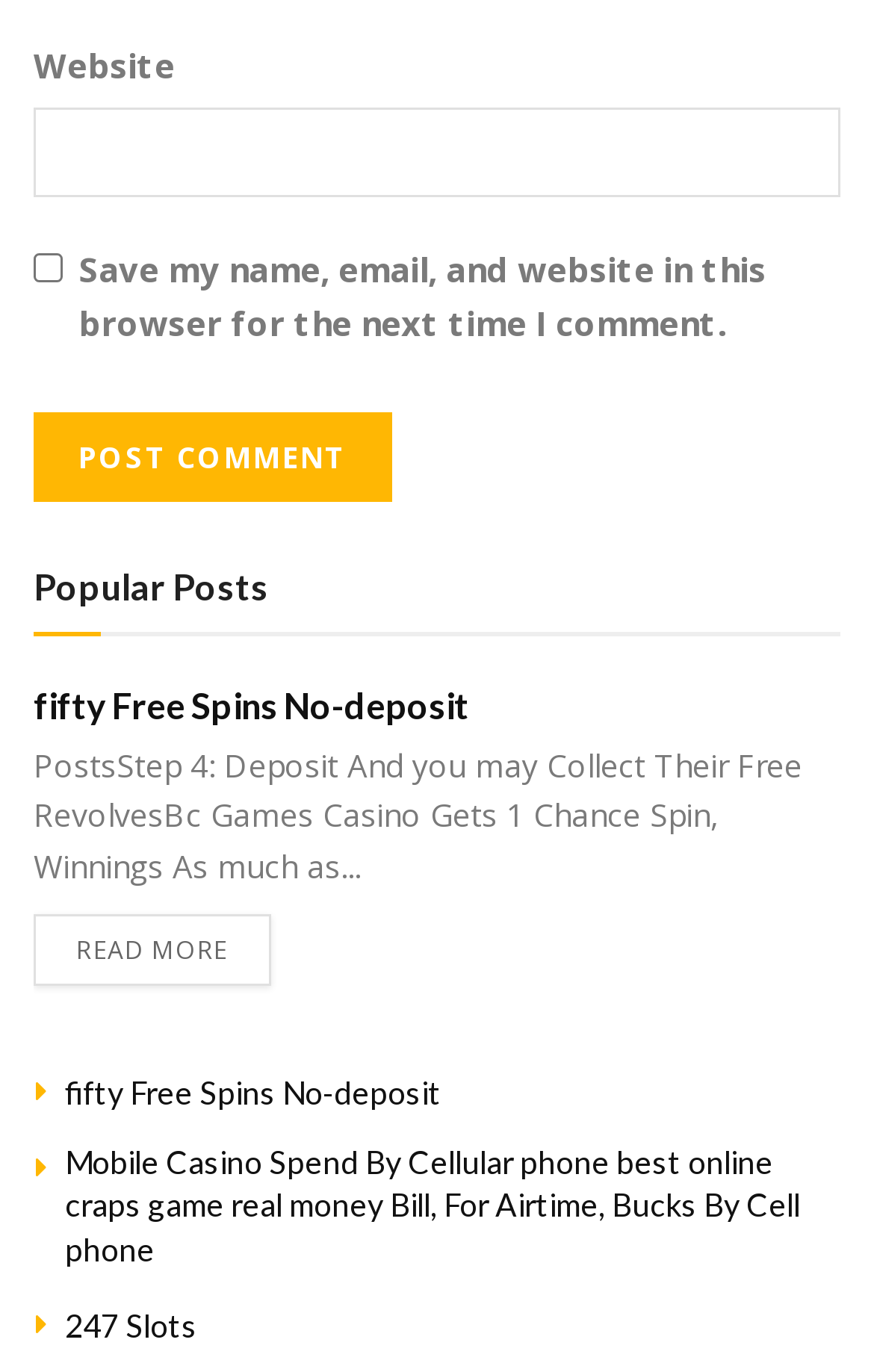Please locate the clickable area by providing the bounding box coordinates to follow this instruction: "Read more about fifty Free Spins No-deposit".

[0.038, 0.498, 0.537, 0.529]